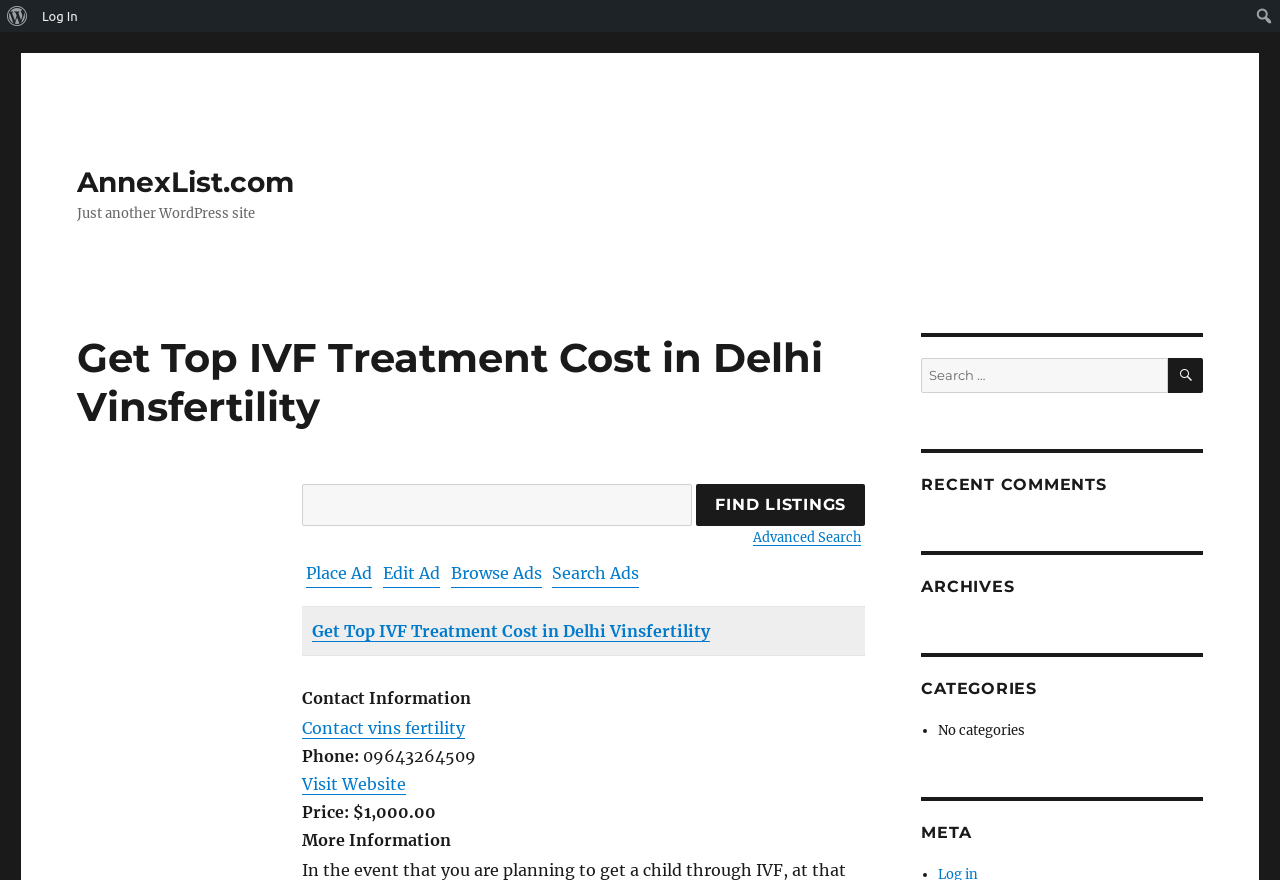Locate and generate the text content of the webpage's heading.

Get Top IVF Treatment Cost in Delhi Vinsfertility